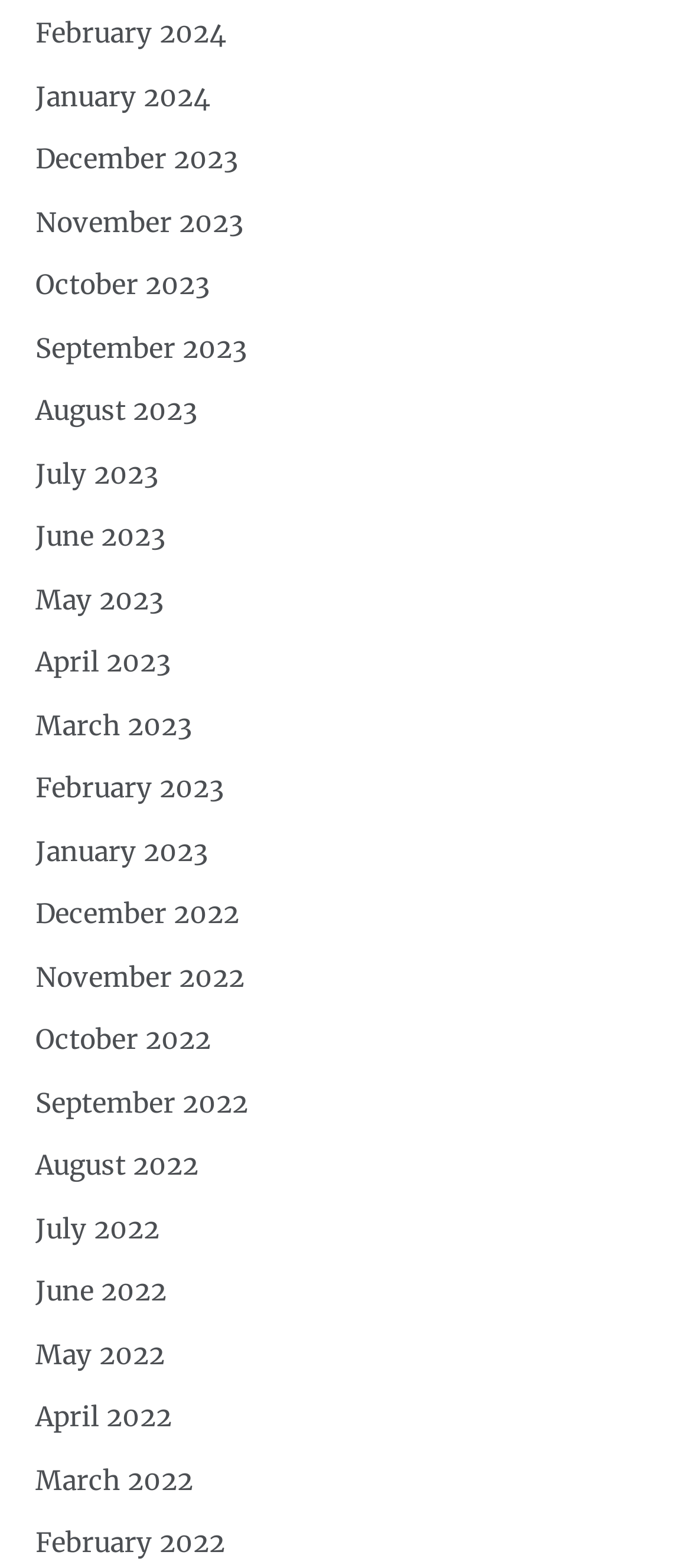Indicate the bounding box coordinates of the clickable region to achieve the following instruction: "Follow the link to Pixabay."

None